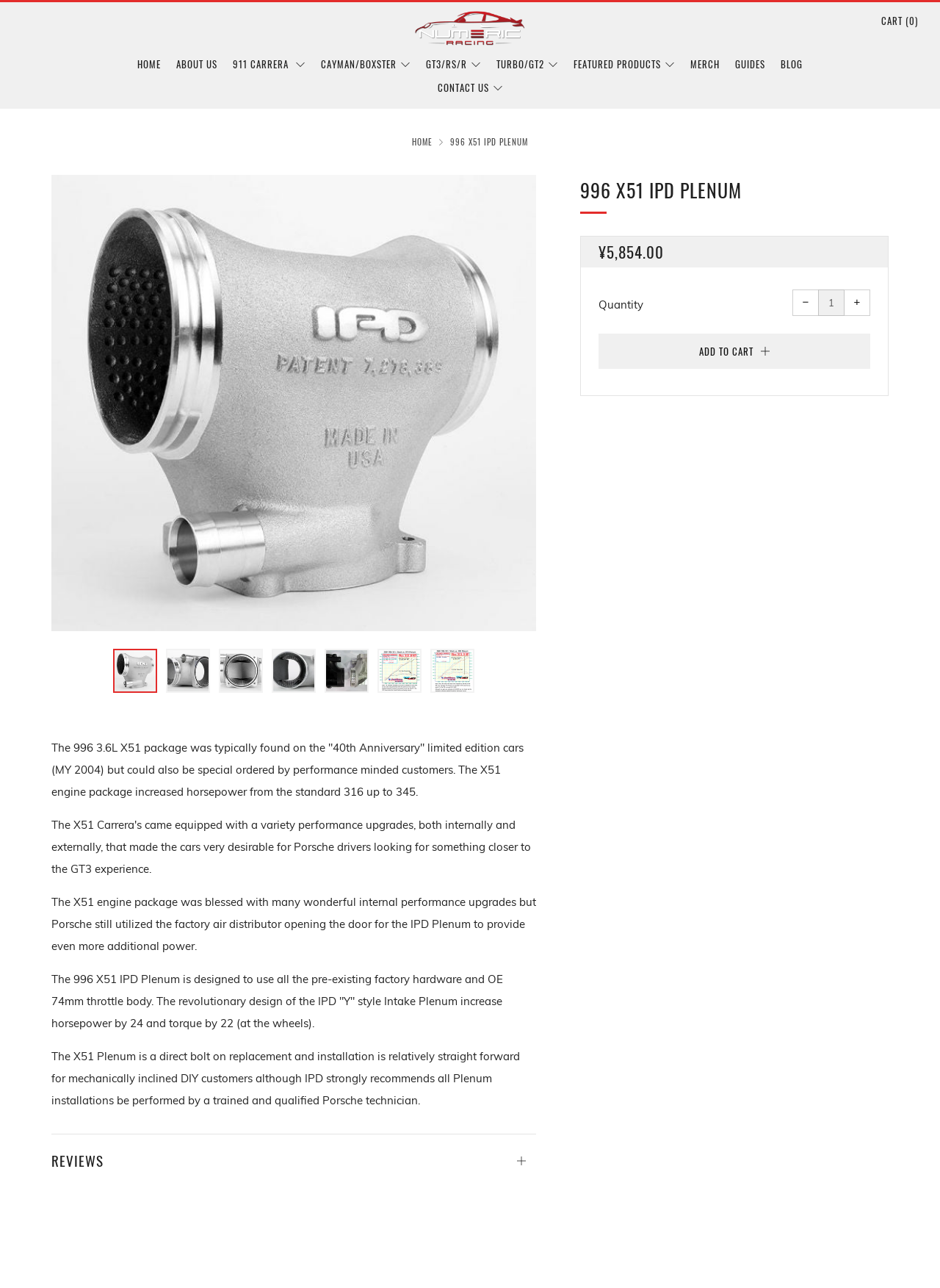Illustrate the webpage thoroughly, mentioning all important details.

This webpage is about the 996 X51 IPD Plenum, a performance upgrade for Porsche cars. At the top, there is a navigation menu with links to "HOME", "ABOUT US", "911 CARRERA", and other sections. Below the menu, there is a breadcrumbs navigation section showing the current page's location.

The main content area is divided into two sections. On the left, there is a large image of the 996 X51 IPD Plenum, accompanied by a dropdown menu with options to select different views of the product. Below the image, there are several buttons to control the image gallery.

On the right, there is a product description section with several headings and paragraphs of text. The text describes the 996 X51 package, its performance upgrades, and the benefits of the IPD Plenum. There are also details about the installation process and a recommendation to have it done by a qualified technician.

Below the product description, there is a section with a "REGULAR PRICE" heading, followed by a quantity selector and an "ADD TO CART" button. Further down, there are several paragraphs of text describing the product's features and benefits.

At the bottom of the page, there is a "REVIEWS" section with a link to open a tab and a heading with the same title. Below that, there is a "YOU MAY ALSO LIKE" section, but it does not contain any specific products or links.

Throughout the page, there are several images, including the product image, a logo at the top, and some icons in the navigation menu. The overall layout is organized, with clear headings and concise text, making it easy to navigate and find information about the product.